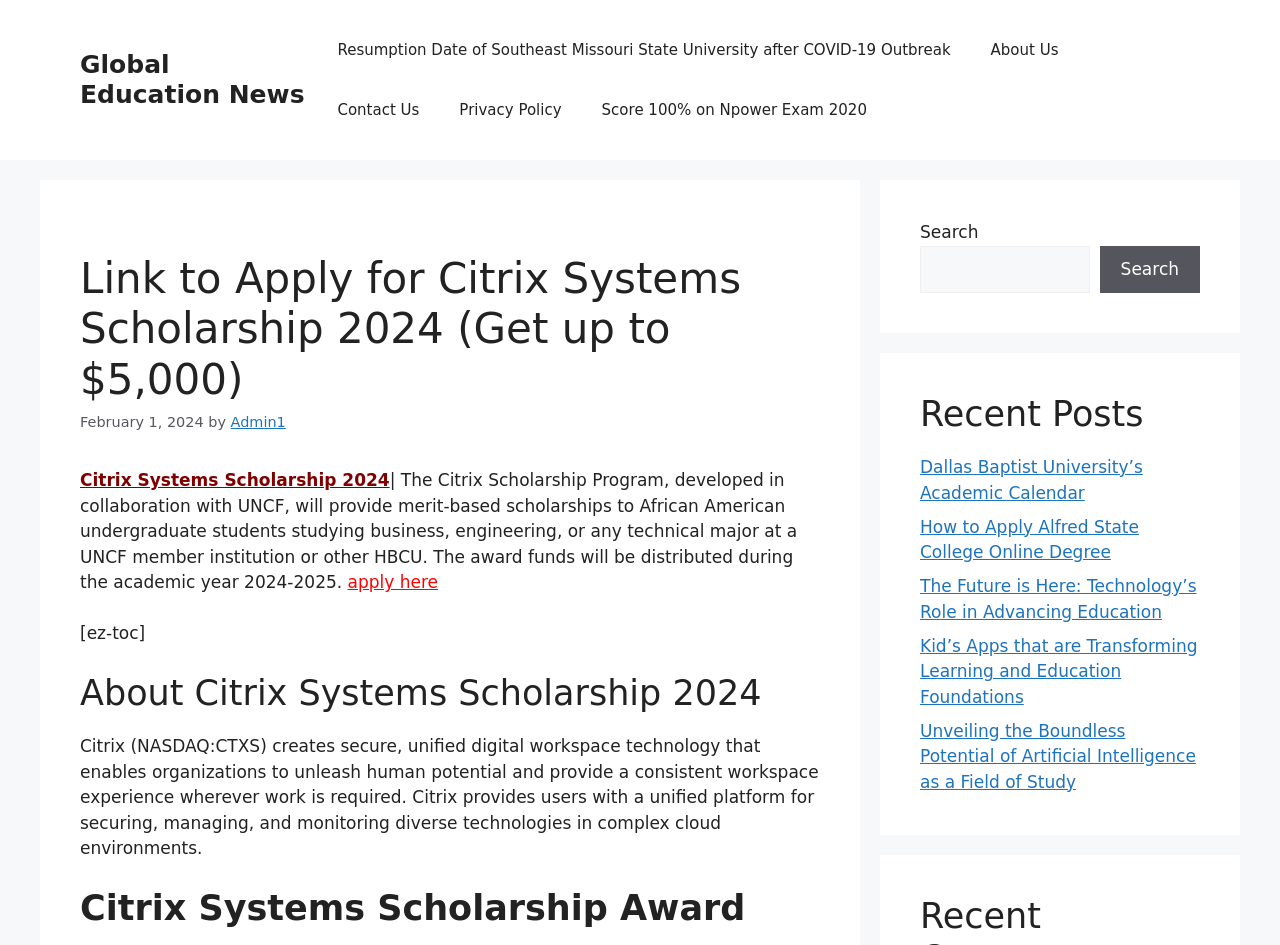What is the purpose of Citrix technology?
Please provide a single word or phrase based on the screenshot.

To provide a consistent workspace experience